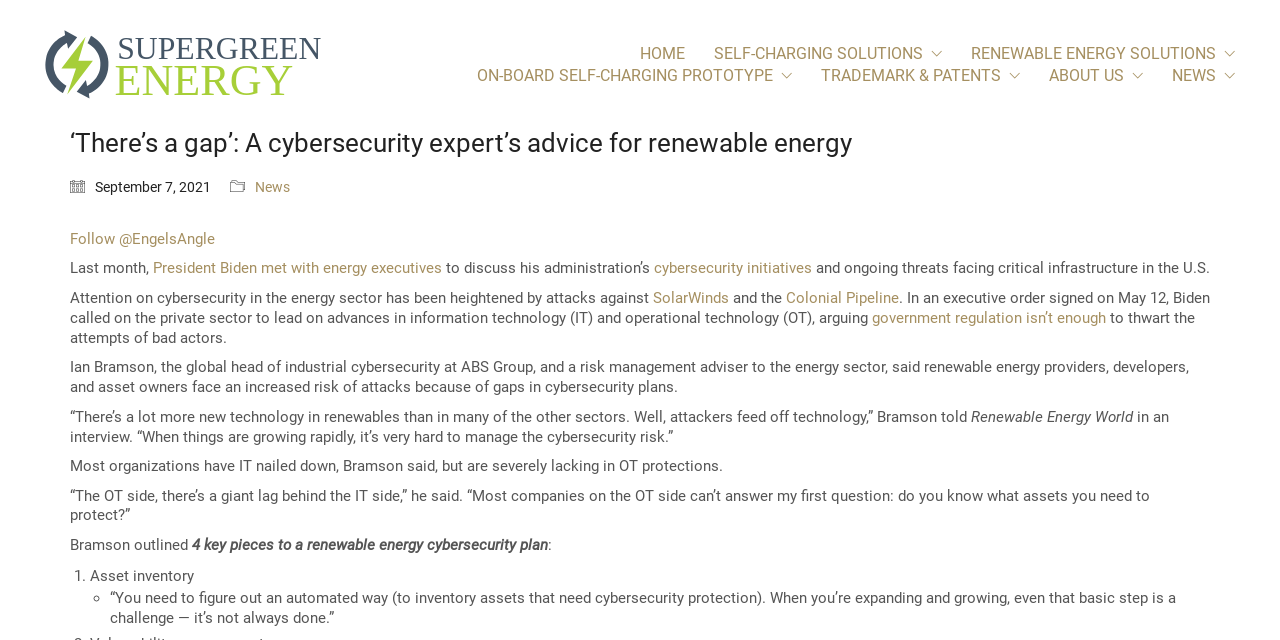What is the name of the company mentioned in the logo?
Observe the image and answer the question with a one-word or short phrase response.

SuperGreen Energy Corp